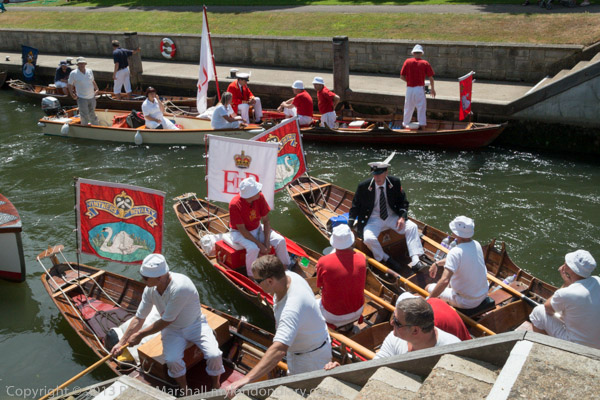Offer a detailed narrative of the image.

The image depicts a lively scene on the water, showcasing a group of individuals dressed in traditional attire as they engage in a ceremonial event. Several small wooden boats are arranged in a canal, with participants wearing white outfits and distinctive red hats or shirts, signifying their roles in the celebration. 

In the foreground, a boat features a prominent banner that reads "The Sovereign's Swan Marker," adorned with regal imagery of a swan, indicative of its historical significance. Participants are seen actively coordinating and readying their vessels, while a few individuals stand by the water's edge, overseeing the proceedings. 

The atmosphere is festive, with a backdrop of lush greenery, contributing to a picturesque summer day filled with tradition and camaraderie. This event highlights the rich cultural heritage associated with the swan marking ceremony, symbolizing the connection between the participants and their historical roles in this unique British custom.